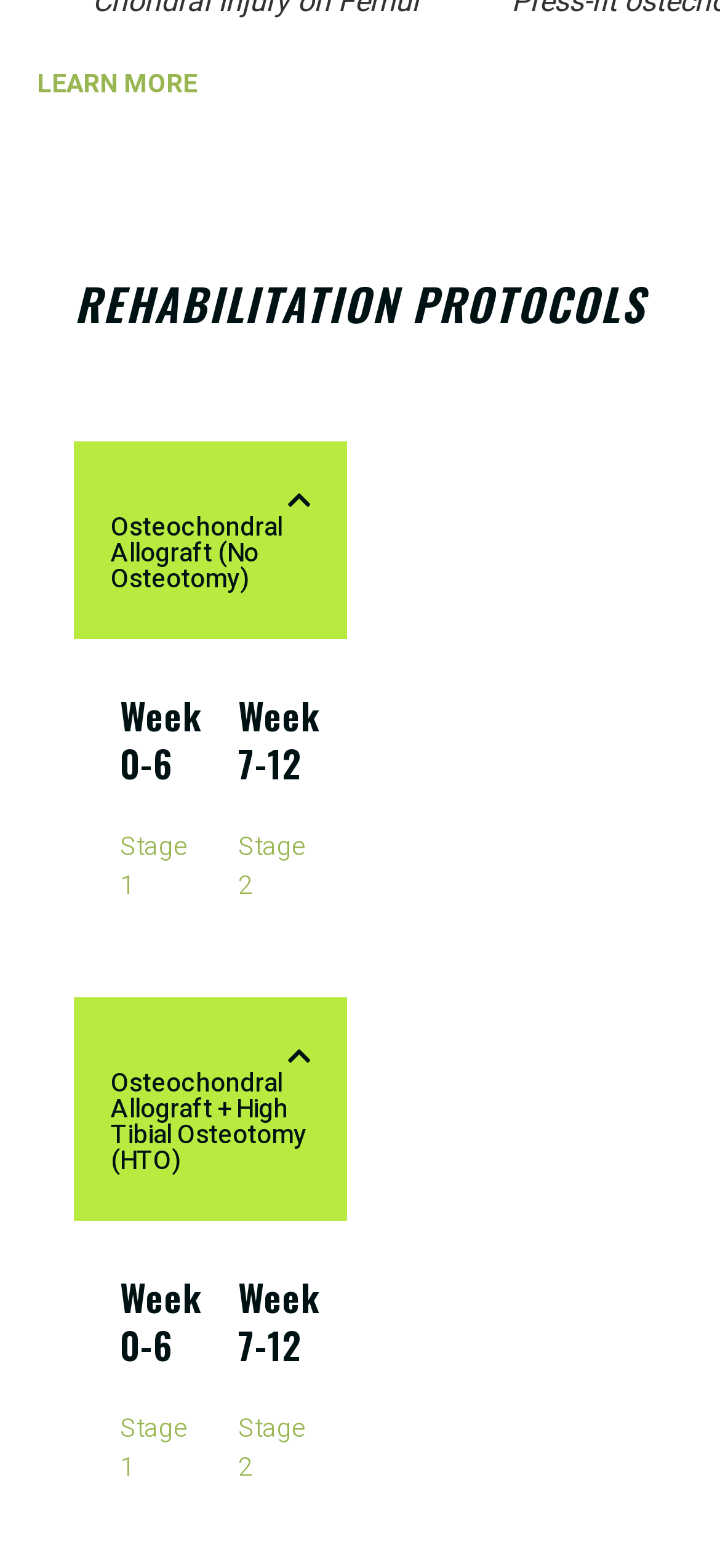Please specify the bounding box coordinates in the format (top-left x, top-left y, bottom-right x, bottom-right y), with values ranging from 0 to 1. Identify the bounding box for the UI component described as follows: Osteochondral Allograft (No Osteotomy)

[0.154, 0.324, 0.392, 0.382]